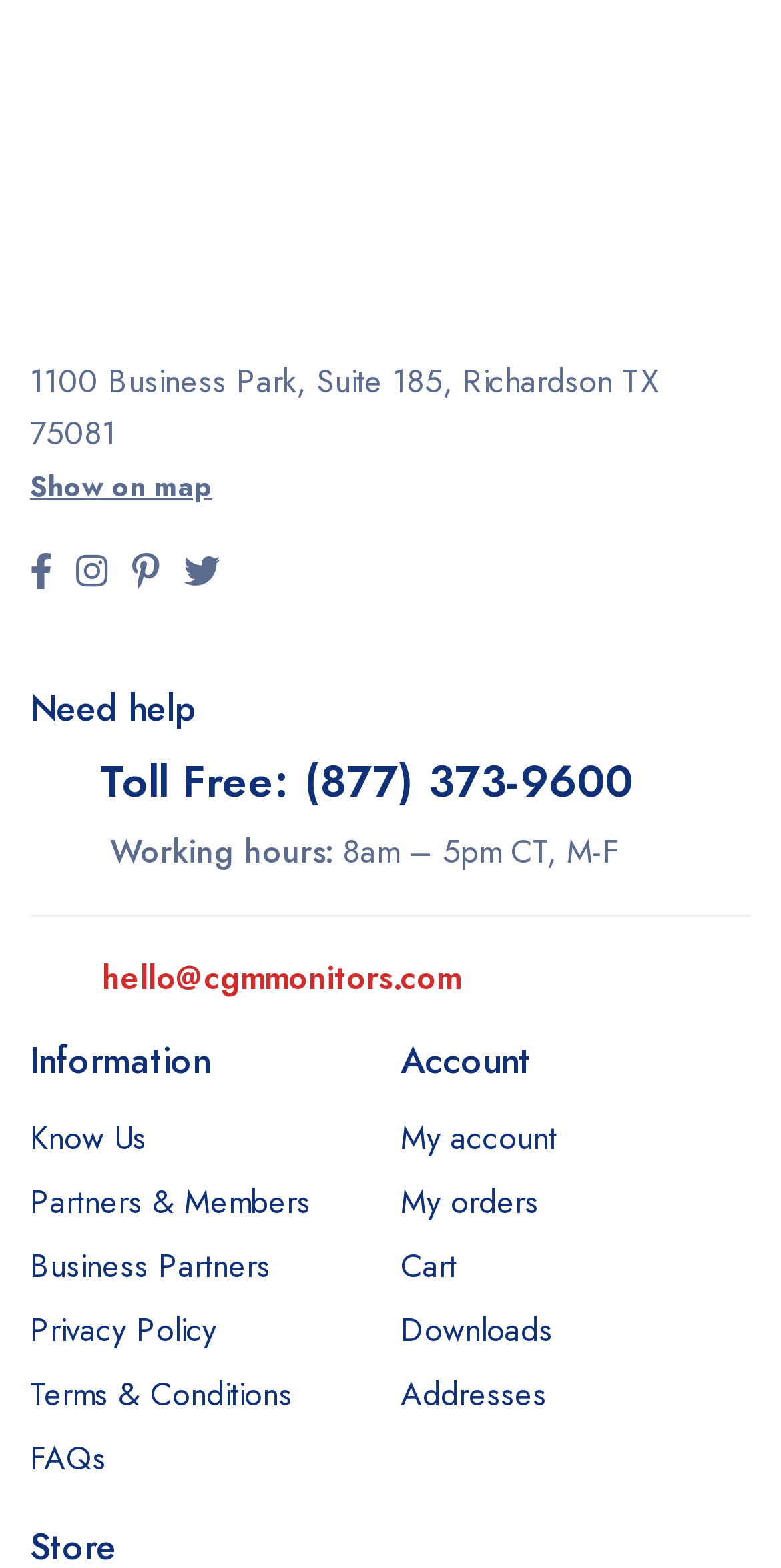From the element description: "Know Us", extract the bounding box coordinates of the UI element. The coordinates should be expressed as four float numbers between 0 and 1, in the order [left, top, right, bottom].

[0.038, 0.711, 0.187, 0.741]